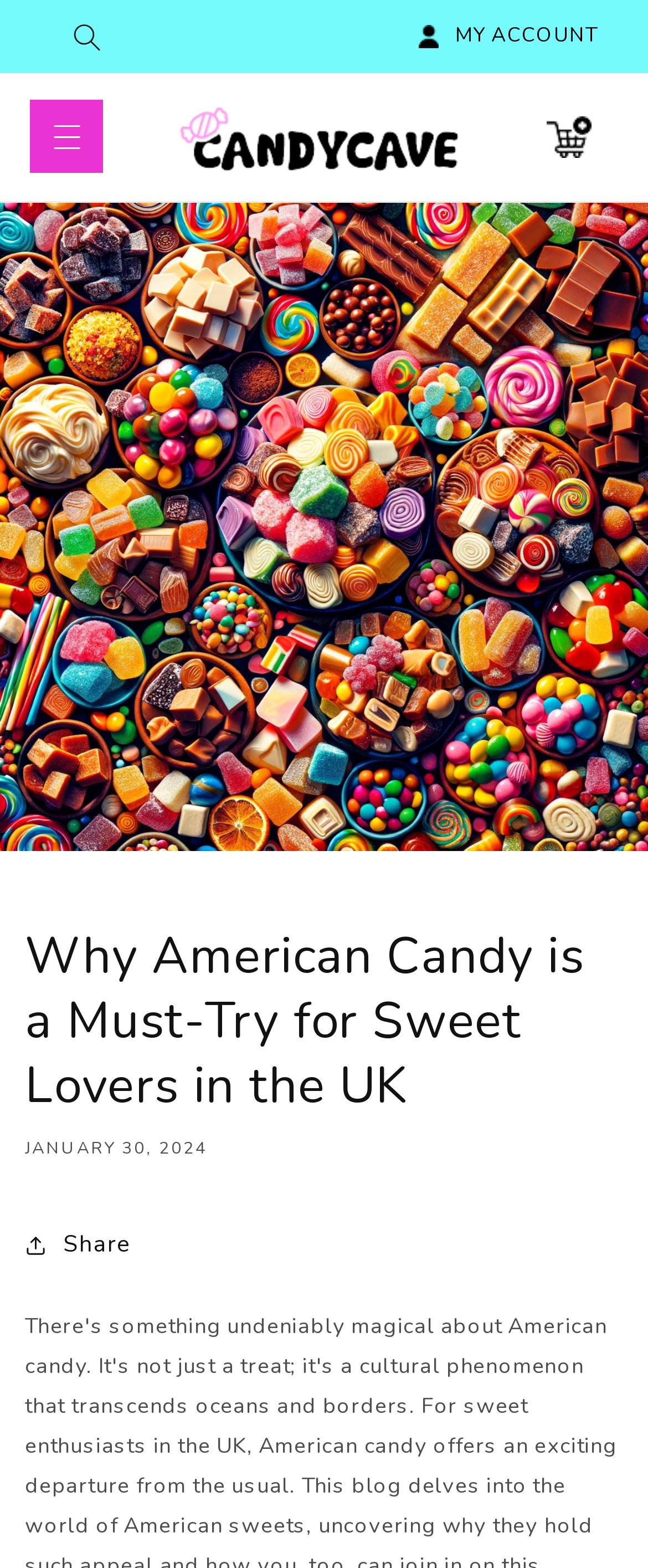Offer an in-depth caption of the entire webpage.

The webpage appears to be an article or blog post about American candy, specifically targeting sweet enthusiasts in the UK. At the top left, there is a disclosure triangle with the label "Search", and next to it, a small image. On the top right, there is a link to "MY ACCOUNT" and another disclosure triangle labeled "Menu". 

Below these elements, there is a prominent link to "Candy Cave" with an accompanying image. The image is positioned to the right of the link. 

Further to the right, there is a link to "Cart" with a small image next to it. Below the "Cart" link, there is a larger image that spans almost the entire width of the page. This image is likely the main visual element of the article.

Above the main image, there is a header section with a heading that reads "Why American Candy is a Must-Try for Sweet Lovers in the UK". Below the heading, there is a timestamp indicating the article was published on January 30, 2024. 

To the right of the timestamp, there is another disclosure triangle labeled "Share". The main content of the article likely follows below this section, although the exact details are not provided in the accessibility tree.